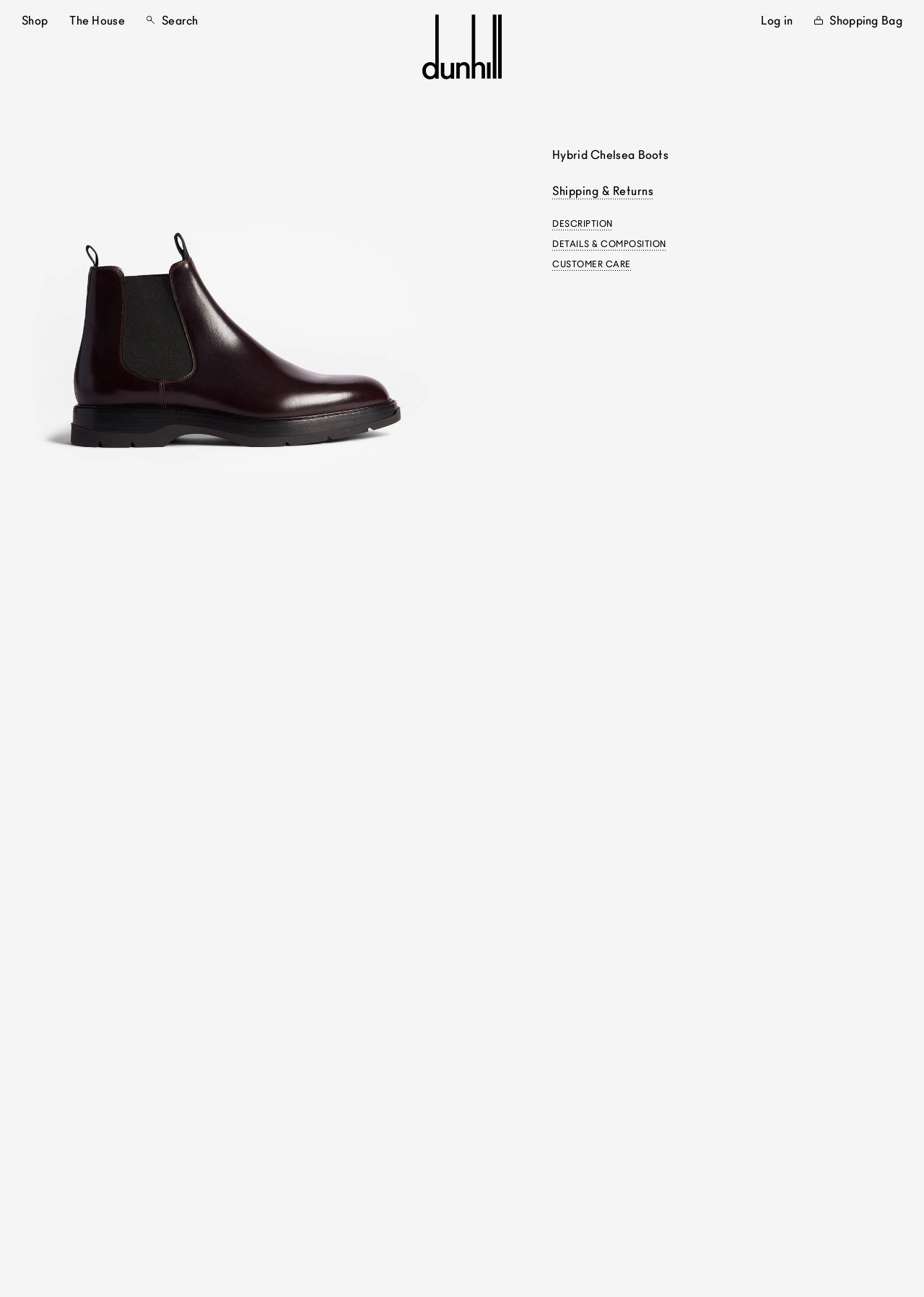What is the brand name of the luxury House?
From the details in the image, answer the question comprehensively.

I found the brand name 'dunhill' in the StaticText element with the description 'Synonymous with British craftsmanship and design, dunhill is the foremost British men’s luxury House.'